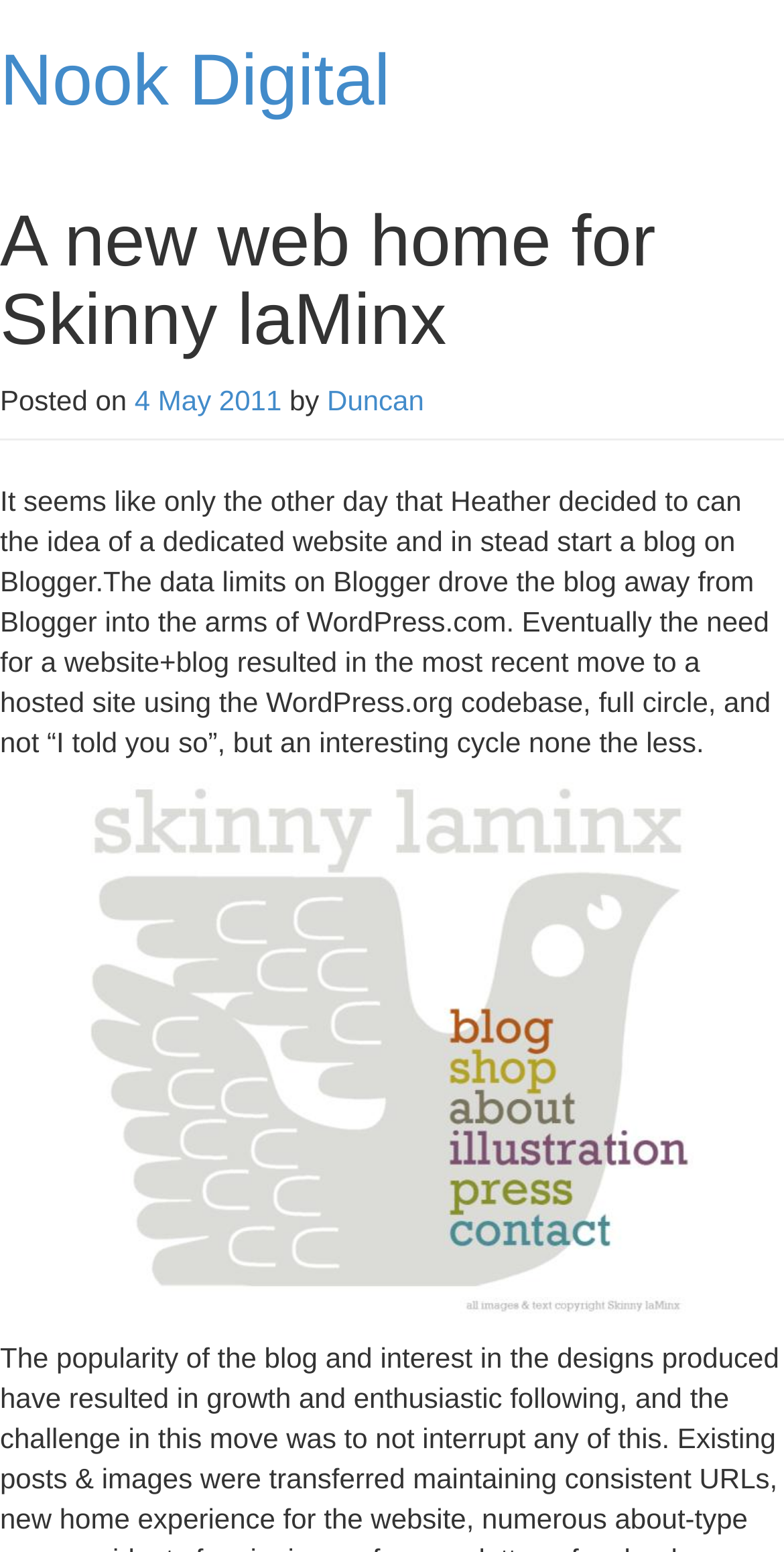Show the bounding box coordinates for the HTML element described as: "title="skinnylaminx home page"".

[0.0, 0.504, 1.0, 0.849]